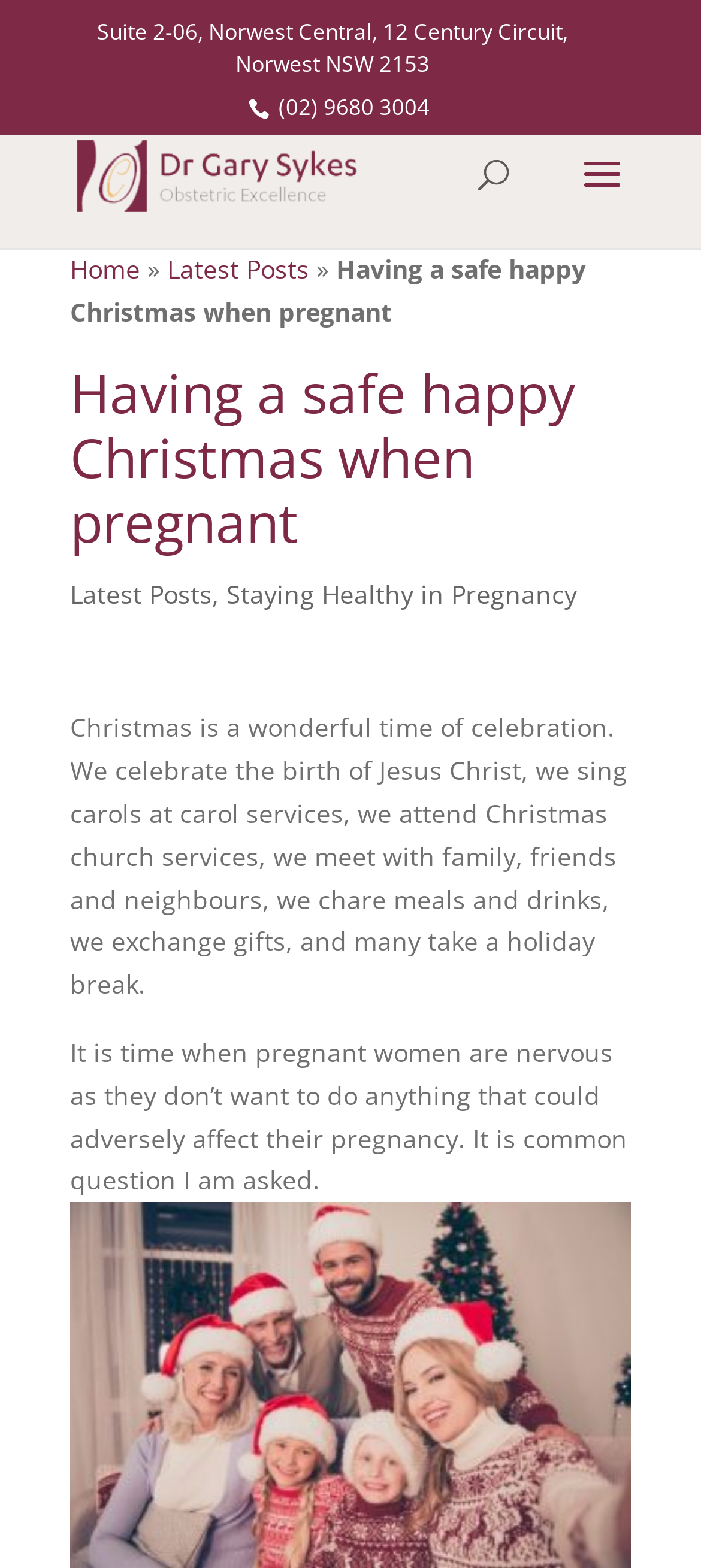Please locate the UI element described by "Soweto tour" and provide its bounding box coordinates.

None